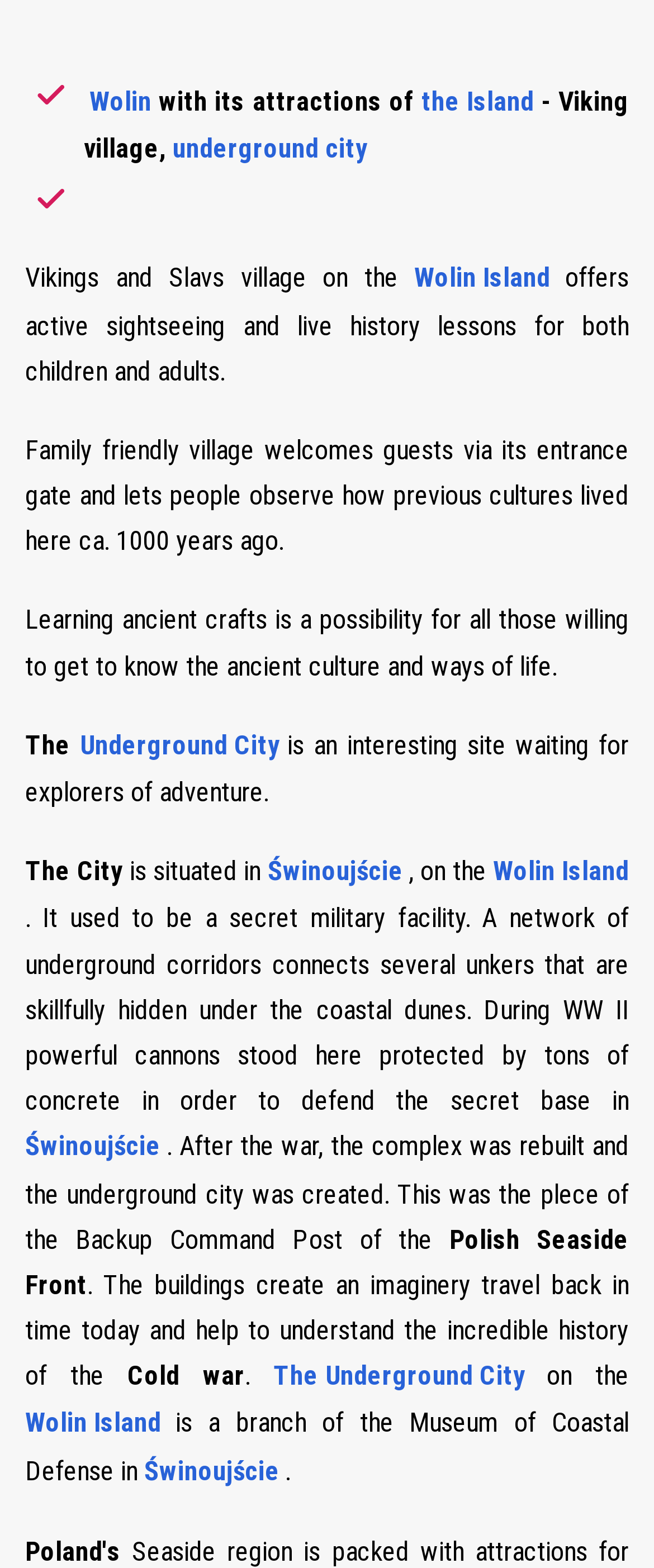Identify the bounding box of the HTML element described here: "Underground City". Provide the coordinates as four float numbers between 0 and 1: [left, top, right, bottom].

[0.122, 0.461, 0.427, 0.491]